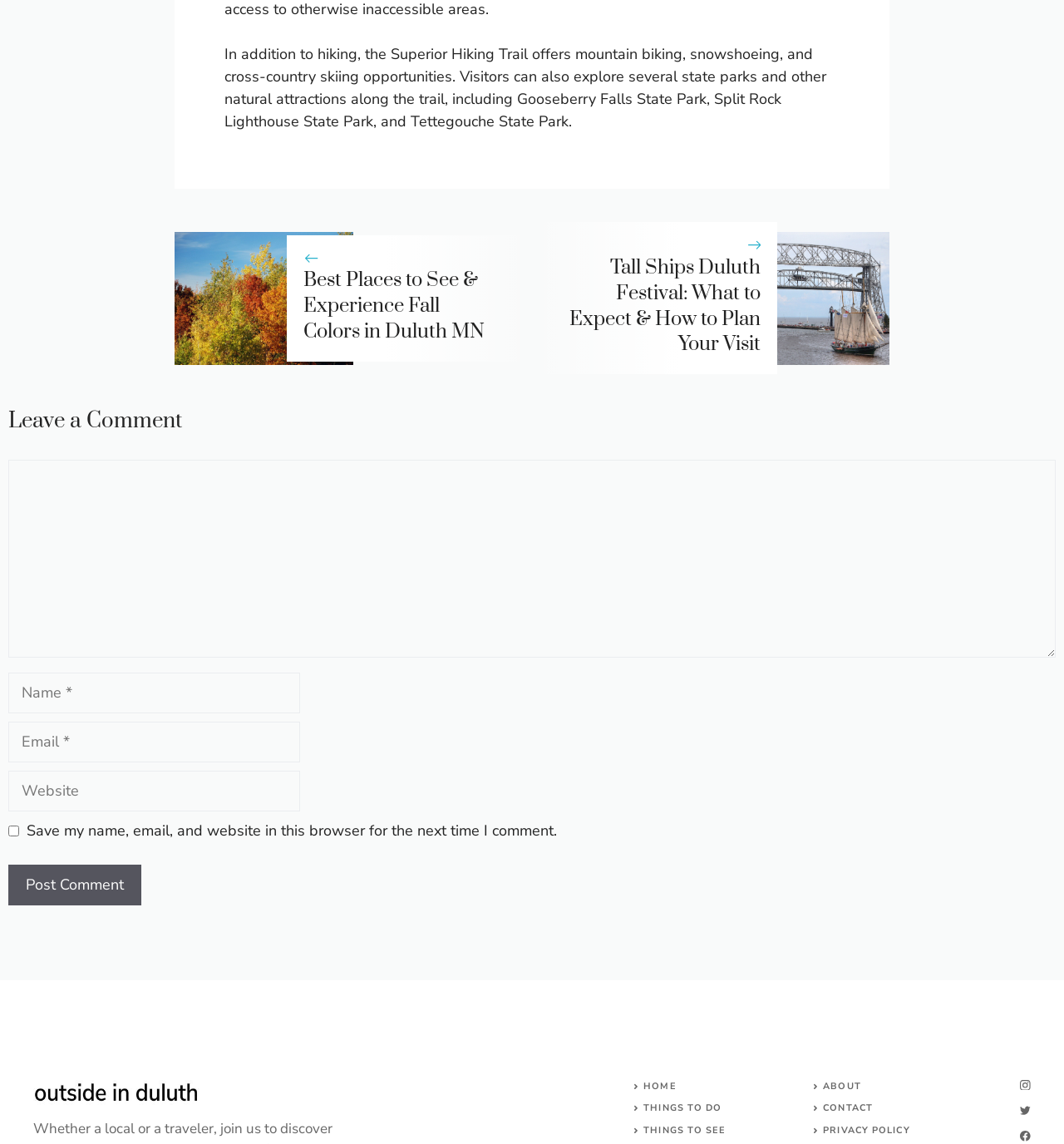Given the element description Home, predict the bounding box coordinates for the UI element in the webpage screenshot. The format should be (top-left x, top-left y, bottom-right x, bottom-right y), and the values should be between 0 and 1.

[0.605, 0.944, 0.636, 0.955]